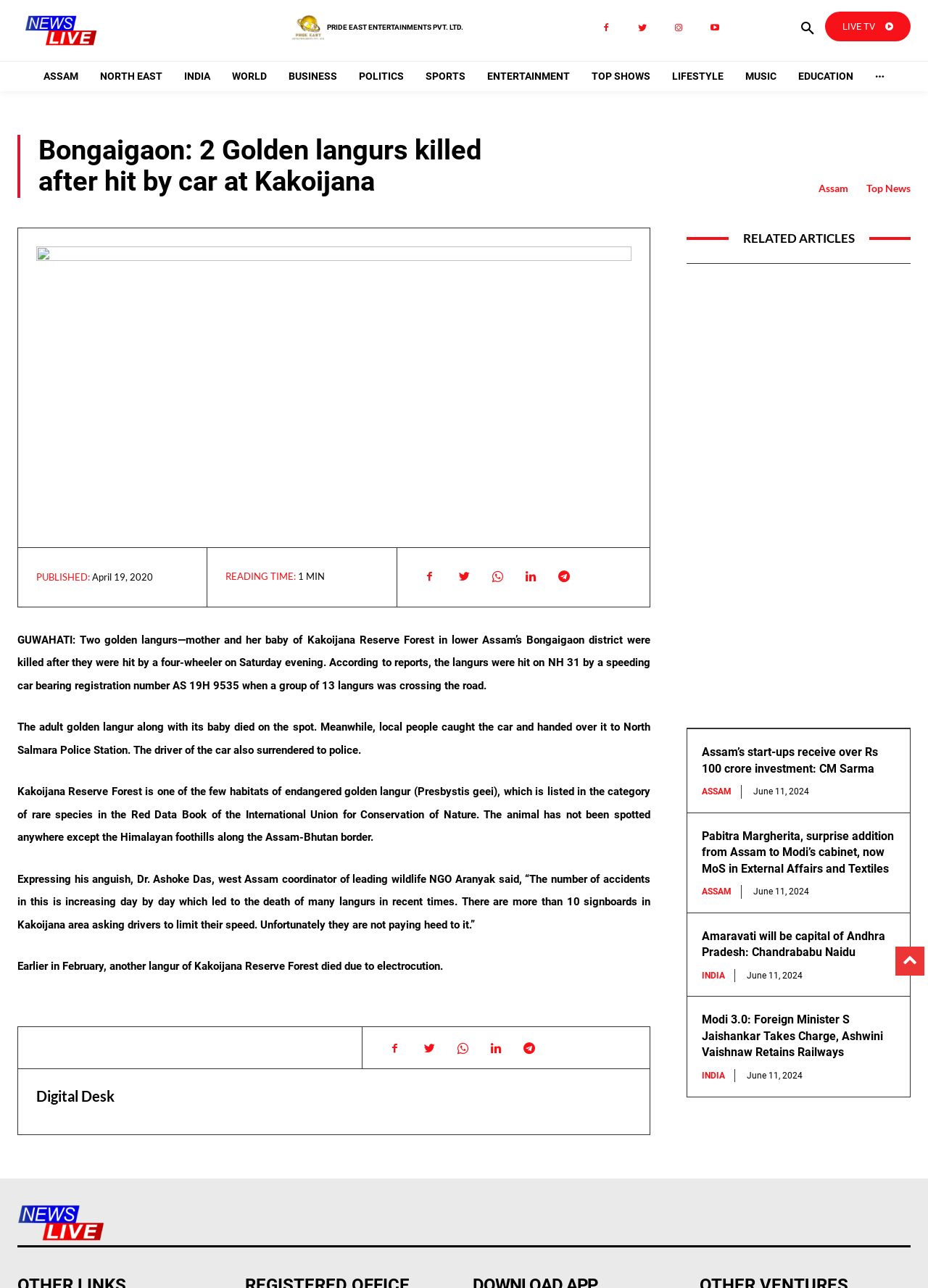Locate the UI element that matches the description Top Shows in the webpage screenshot. Return the bounding box coordinates in the format (top-left x, top-left y, bottom-right x, bottom-right y), with values ranging from 0 to 1.

[0.63, 0.047, 0.709, 0.071]